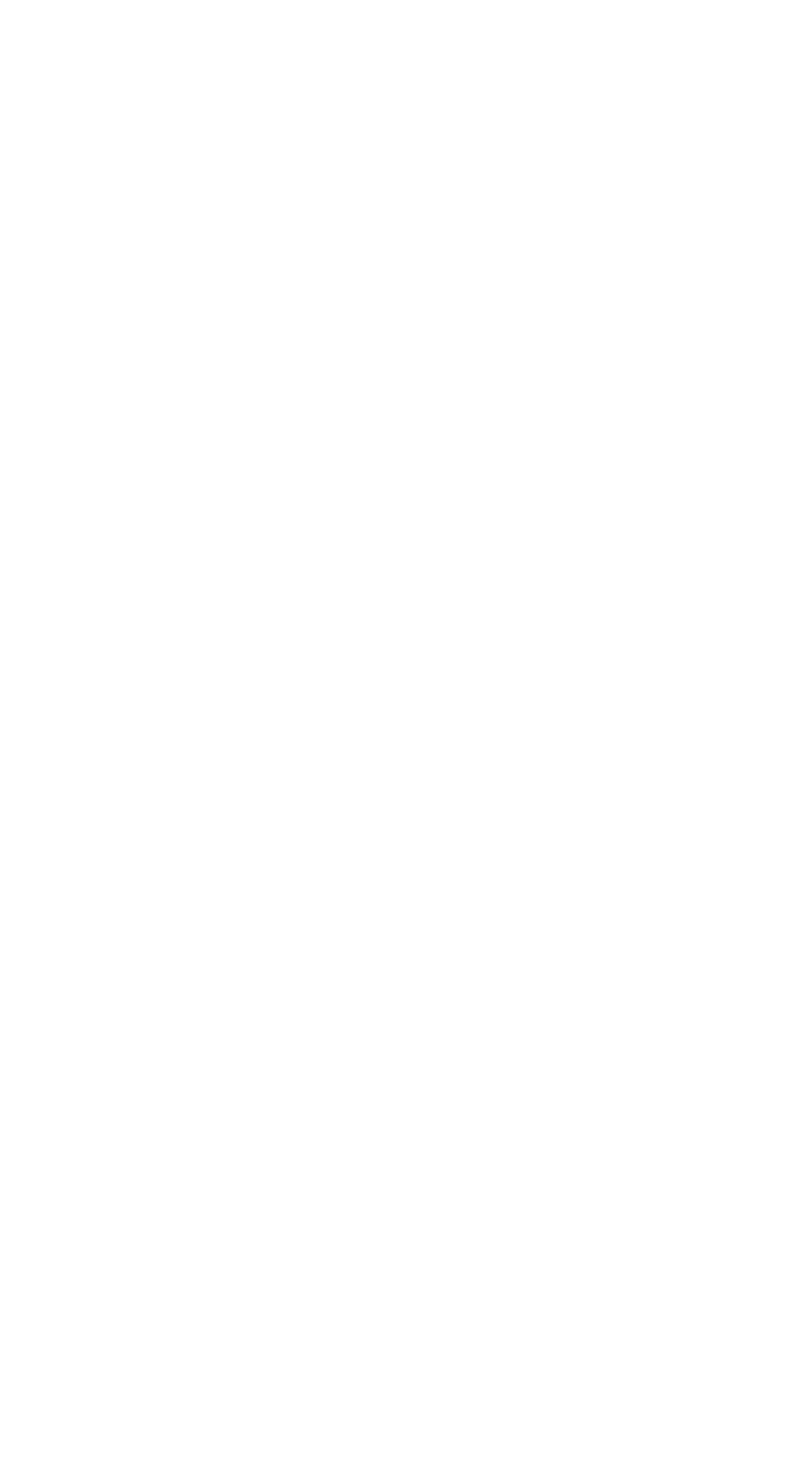Bounding box coordinates must be specified in the format (top-left x, top-left y, bottom-right x, bottom-right y). All values should be floating point numbers between 0 and 1. What are the bounding box coordinates of the UI element described as: aria-label="Facebook Social Icon"

[0.367, 0.84, 0.456, 0.889]